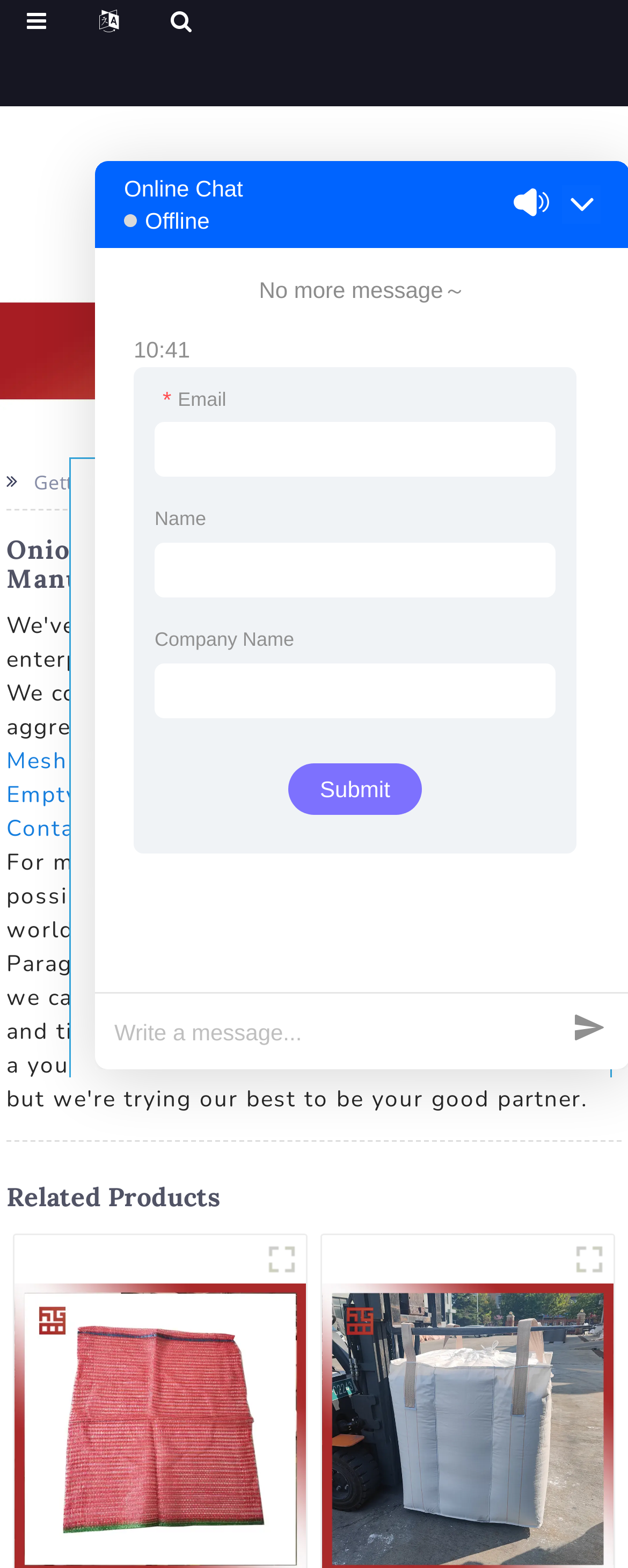What is the function of the iframes on this webpage?
Give a detailed explanation using the information visible in the image.

The iframes on this webpage are likely used to display content from other sources, such as videos, images, or other web pages. They may be used to provide additional information or features to customers, or to enhance the user experience.